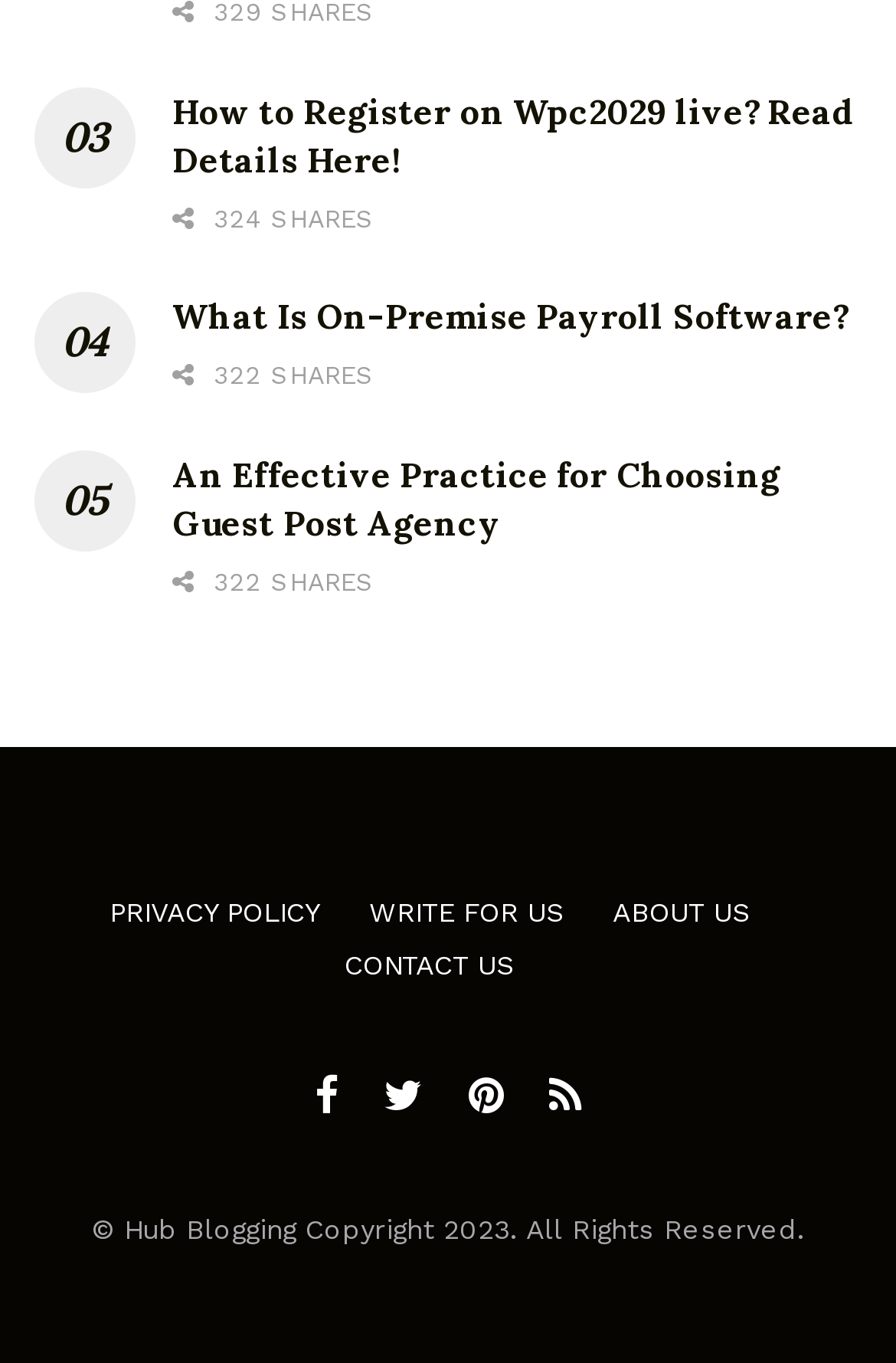Determine the bounding box coordinates of the region that needs to be clicked to achieve the task: "Tweet about the article".

[0.192, 0.112, 0.356, 0.172]